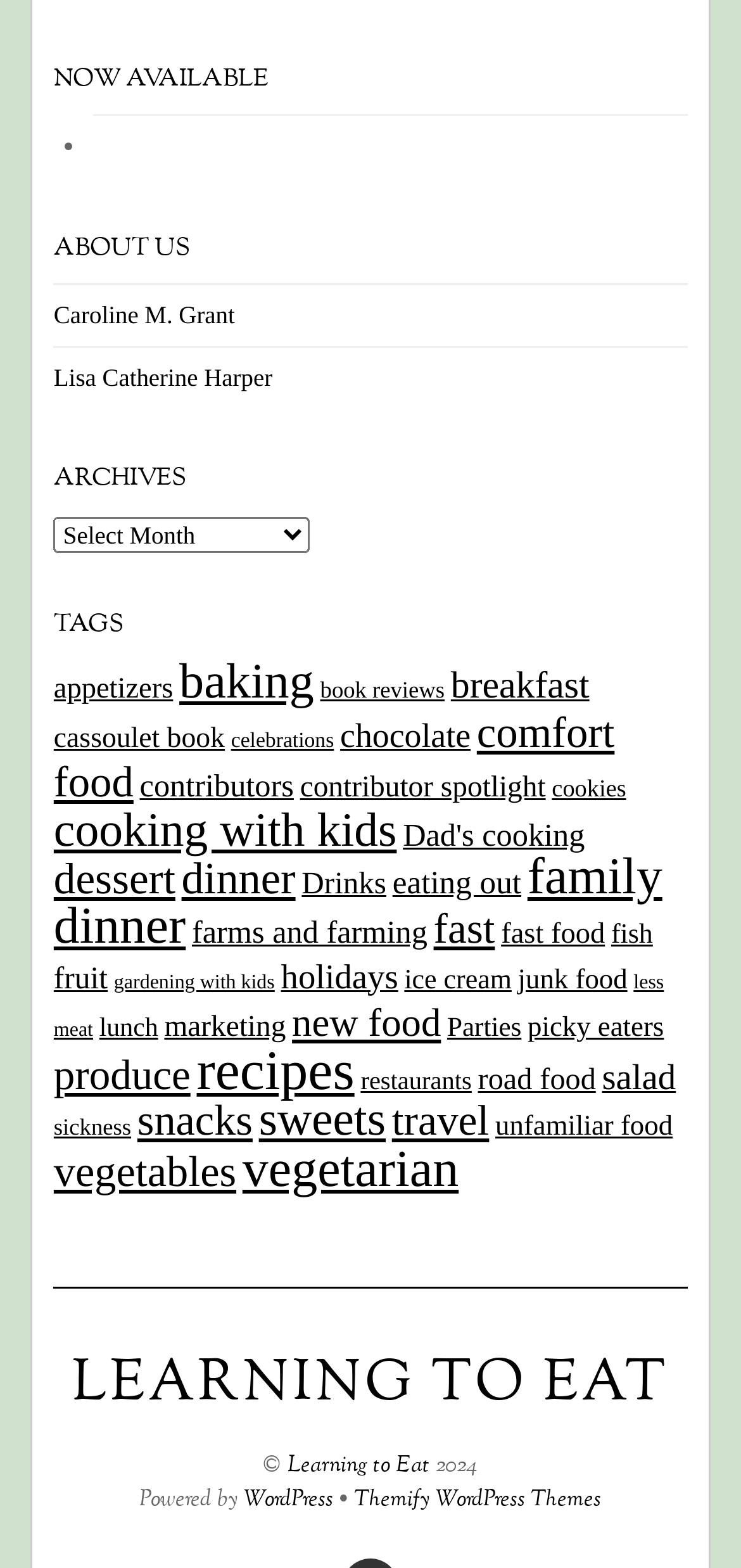Please answer the following query using a single word or phrase: 
How many tags are available on this website?

43